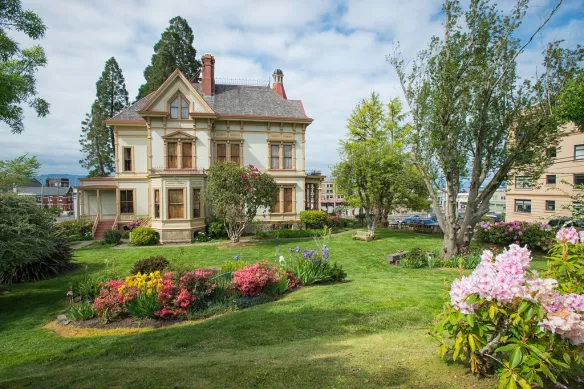List and describe all the prominent features within the image.

The image showcases the beautifully maintained Flavel House, an iconic Victorian-style mansion surrounded by stunning gardens in full bloom. The vibrant colors of various flowers, including bold pinks and soft purples, complement the lush green lawn, creating a picturesque scene. Towering trees provide a serene backdrop, while the sky above is adorned with fluffy clouds, suggesting a pleasant spring day. This charming property exemplifies the exquisite beauty of the Flavel House Rear Gardens, inviting viewers to appreciate the harmonious blend of nature and historical architecture.